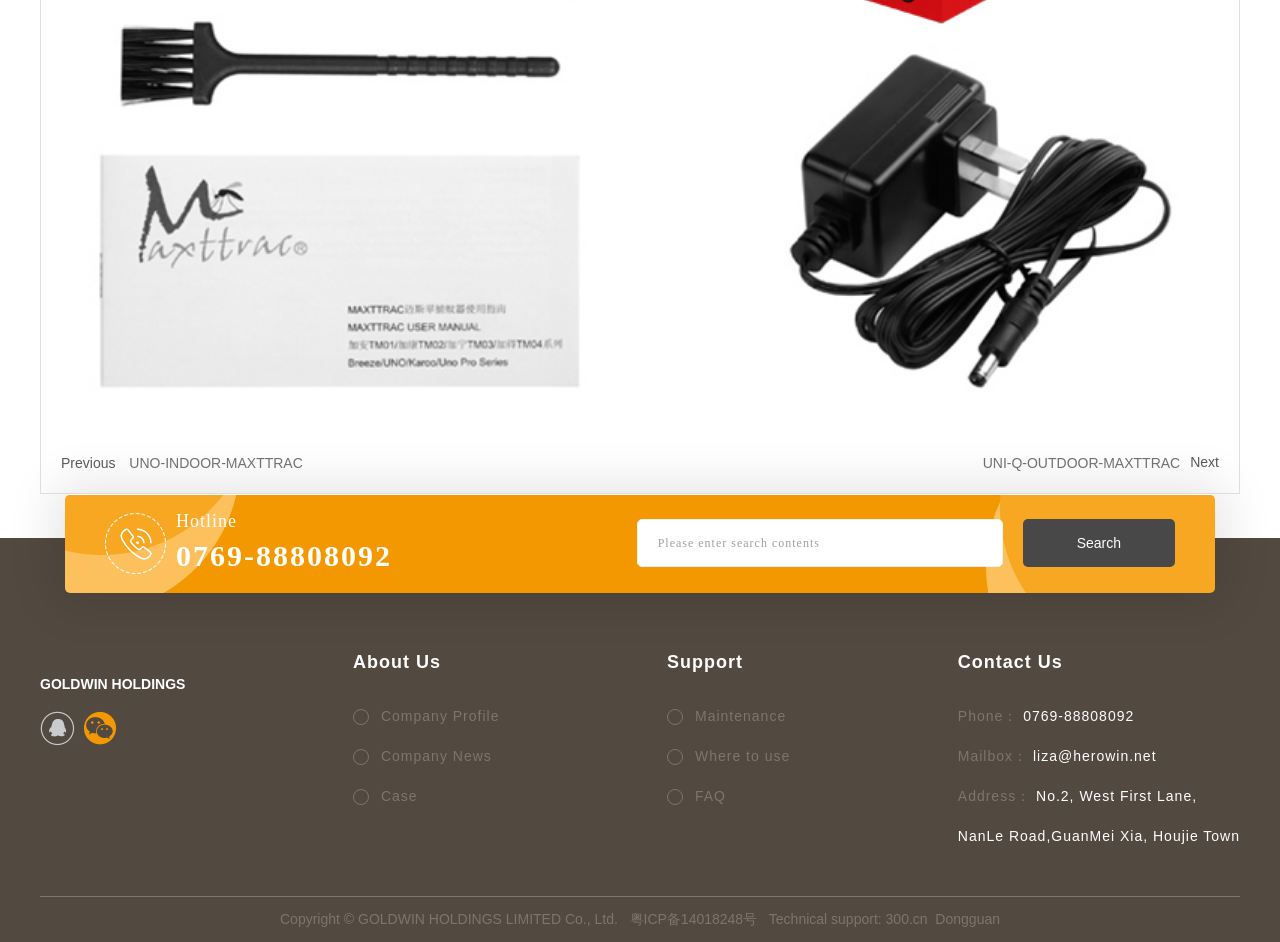Determine the bounding box coordinates for the UI element matching this description: "name="search_keyword" placeholder="Please enter search contents"".

[0.497, 0.551, 0.783, 0.602]